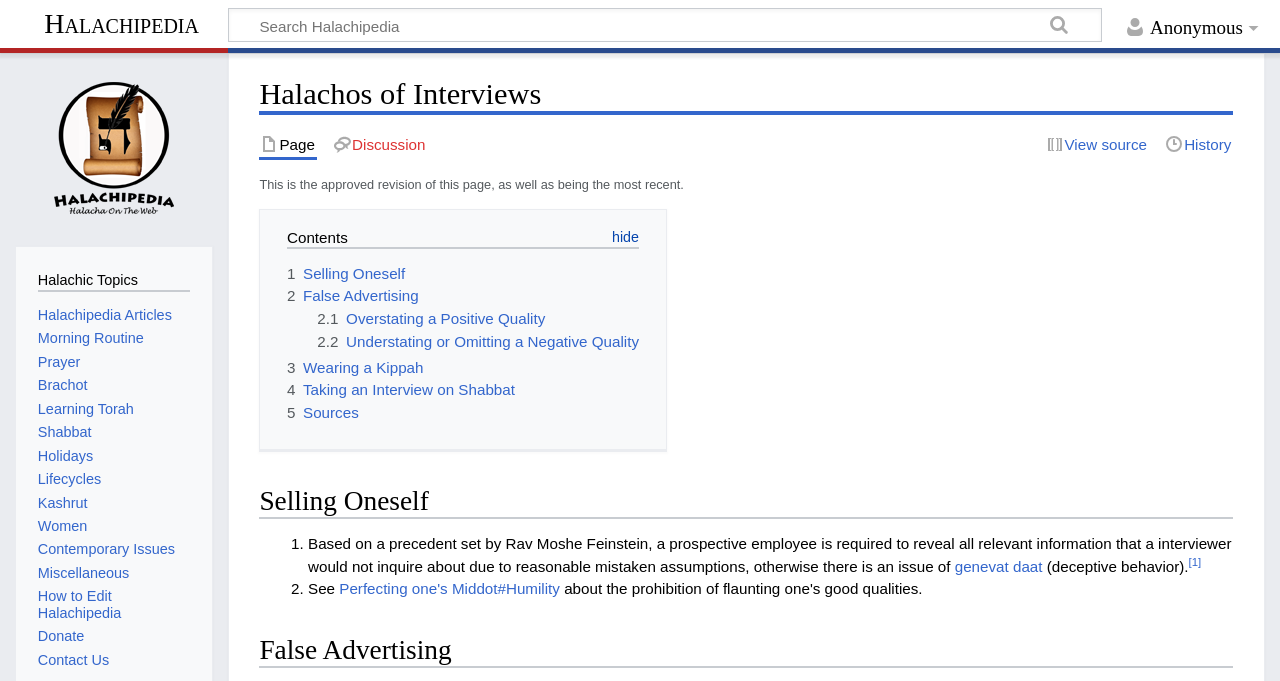Identify the main heading from the webpage and provide its text content.

Halachos of Interviews